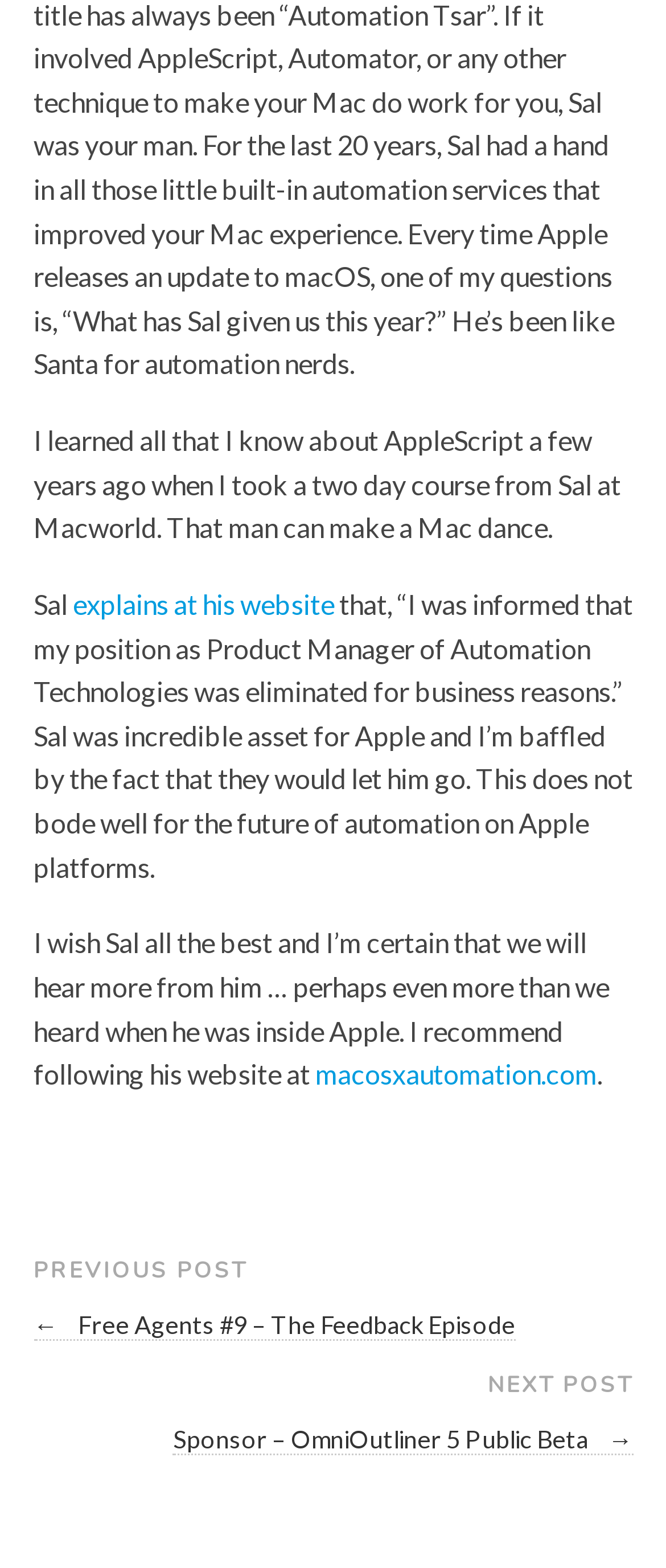What is the website of Sal?
Look at the webpage screenshot and answer the question with a detailed explanation.

The author recommends following Sal's website, which is macosxautomation.com, and provides a link to it.